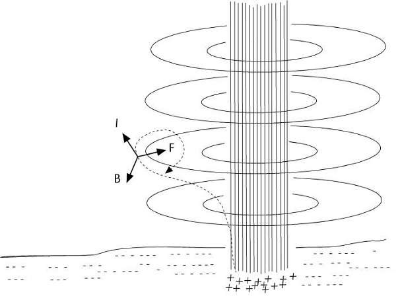What is the force experienced by the particles?
Answer with a single word or phrase, using the screenshot for reference.

F